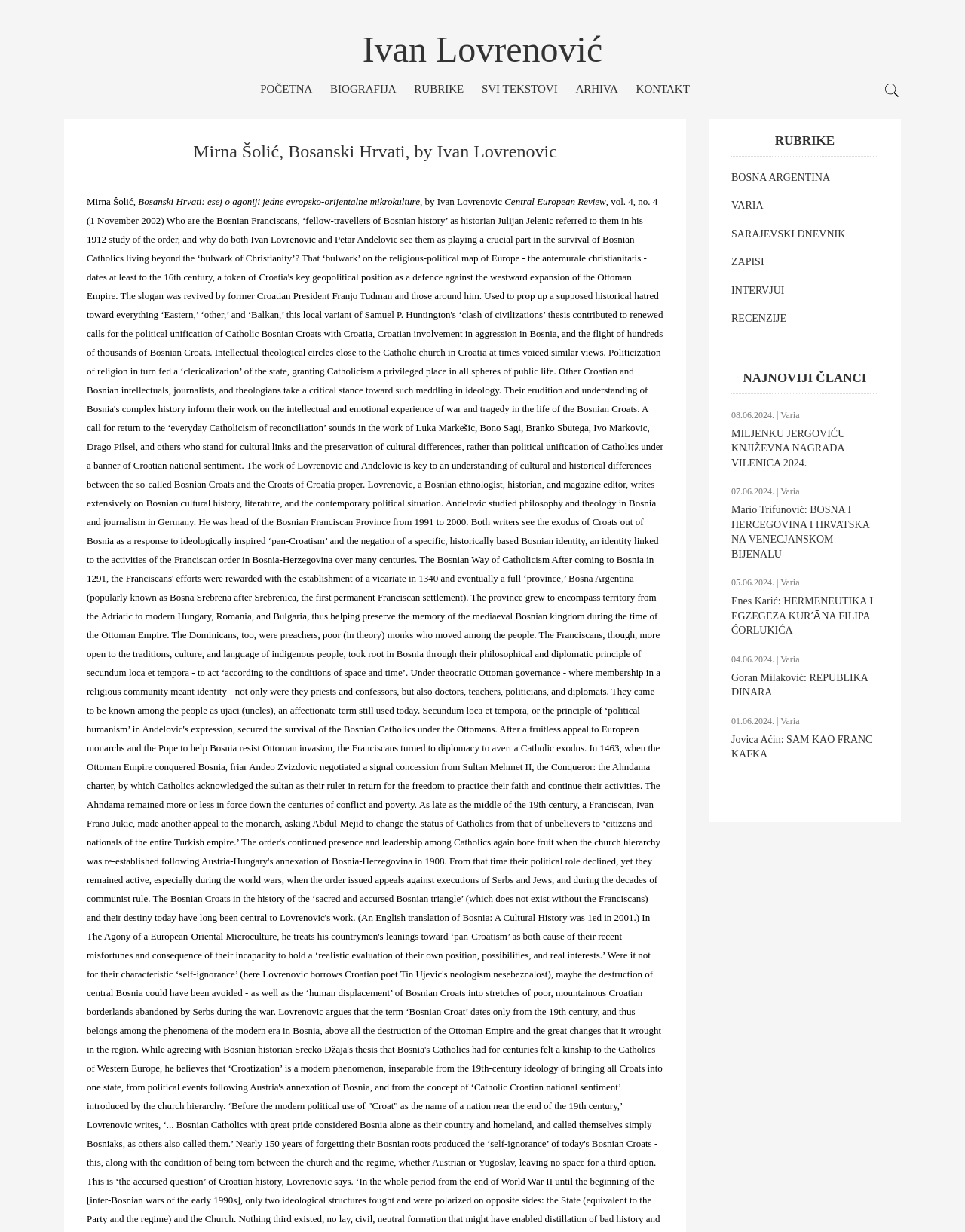Identify the bounding box coordinates of the region that should be clicked to execute the following instruction: "View 2015 posts".

None